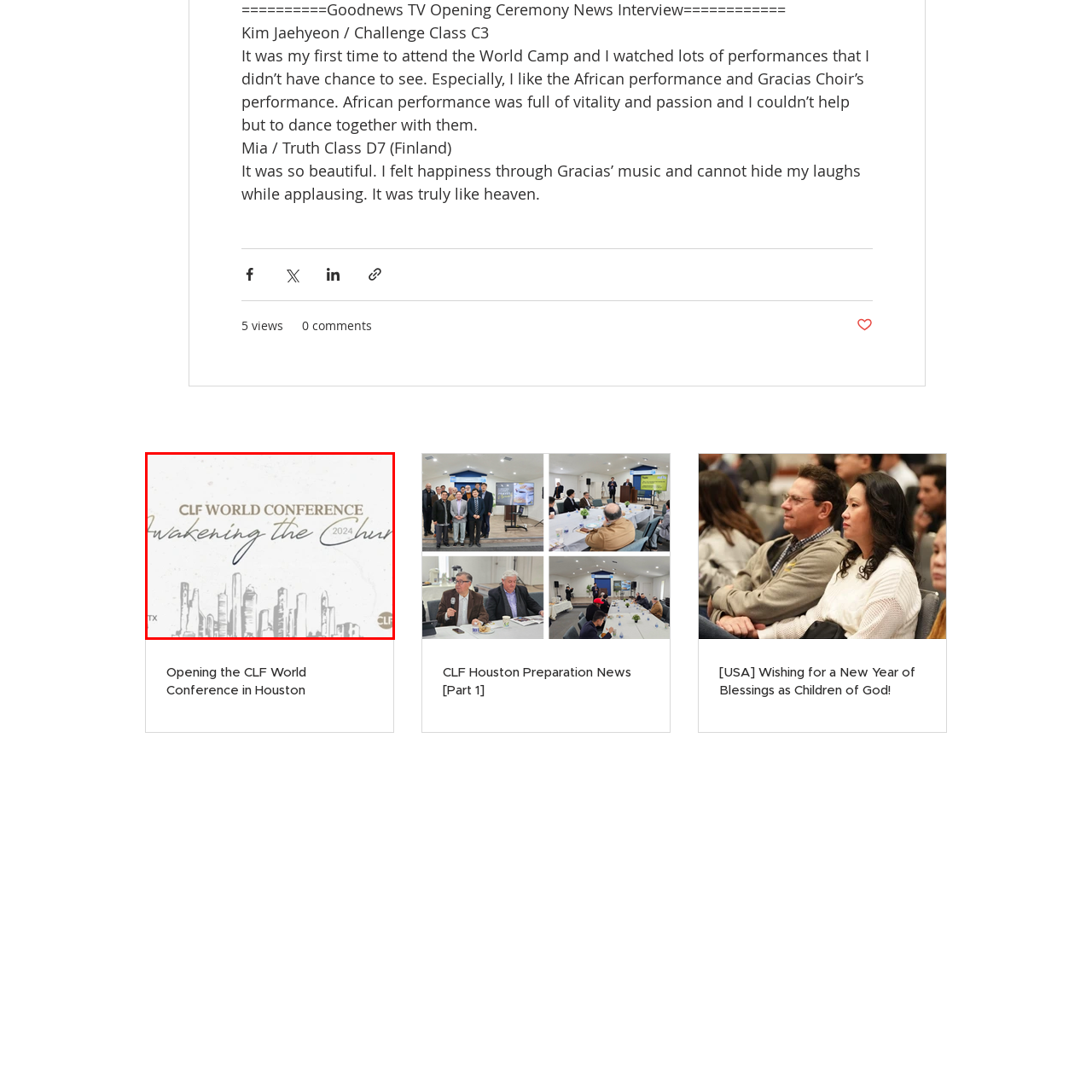Observe the image within the red-bordered area and respond to the following question in detail, making use of the visual information: What organization is behind the CLF World Conference 2024?

The logo of the Christian Leaders Fellowship (CLF) is visible in the corner of the promotional graphic, signifying the organization's commitment to fostering connections among faith leaders and communities from around the globe, and indicating that they are the ones behind the CLF World Conference 2024.